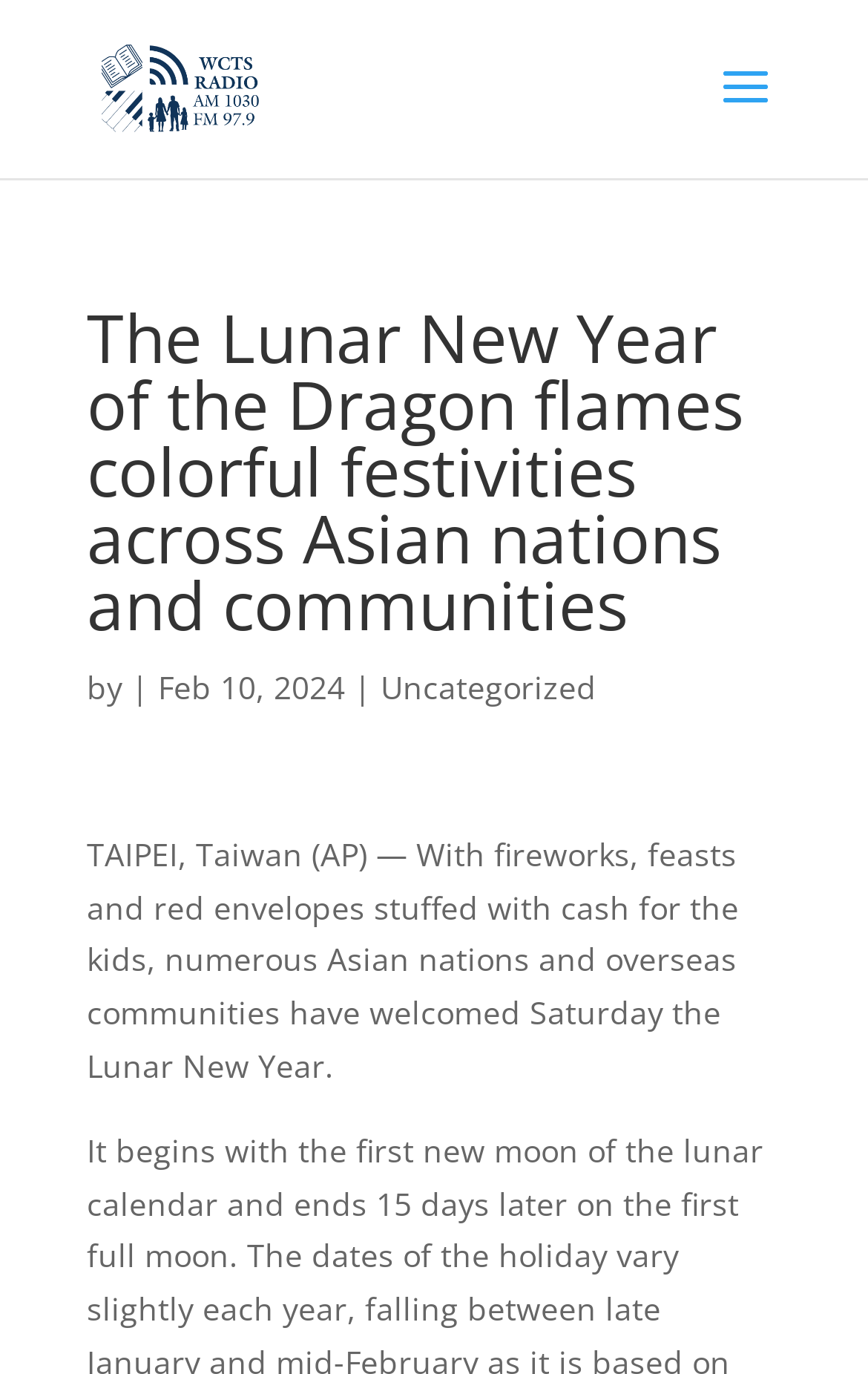Use a single word or phrase to answer the question:
What is the location mentioned in the article?

Taipei, Taiwan